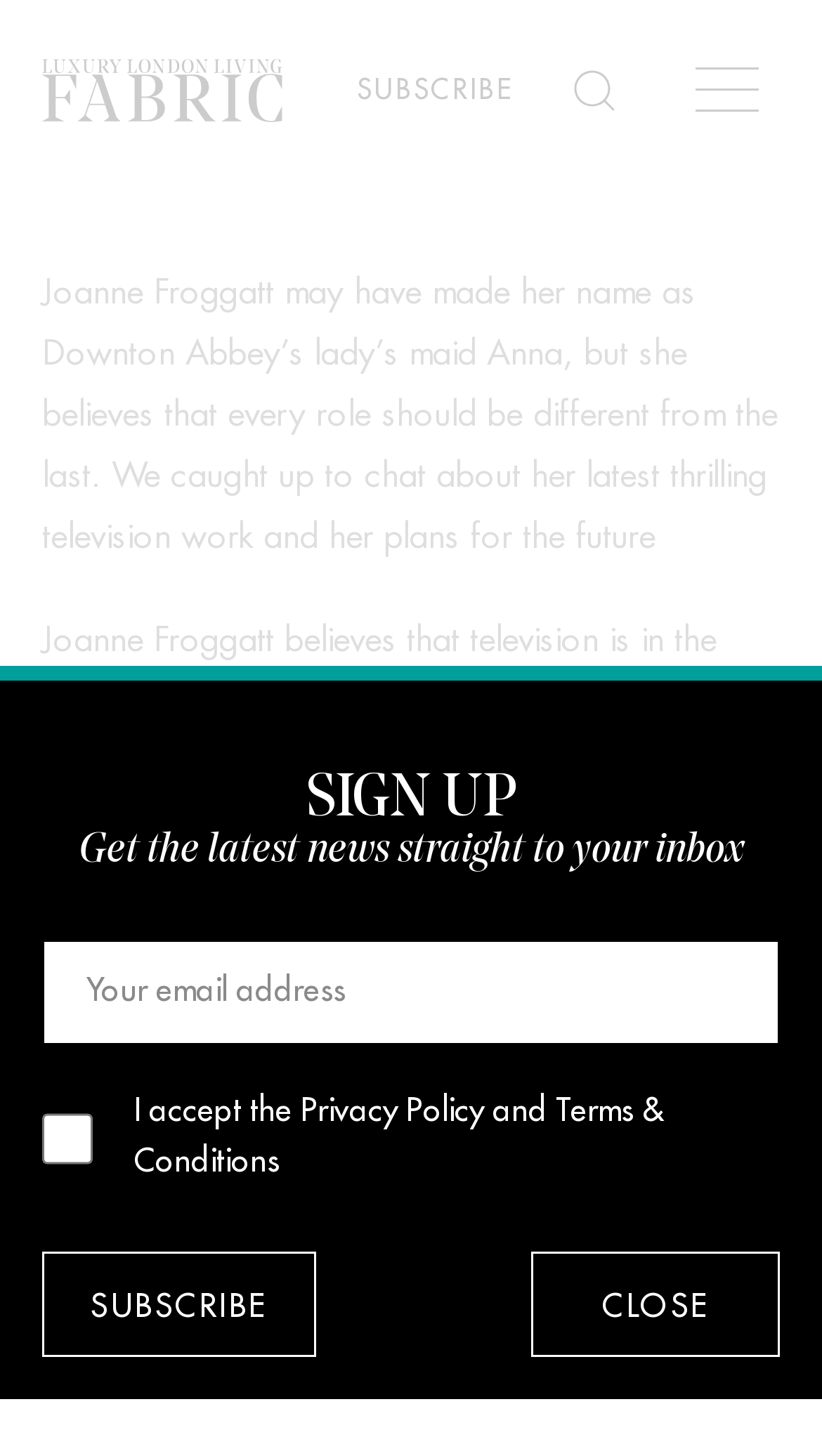Give a one-word or short phrase answer to this question: 
What is the label of the button to close the subscription form?

CLOSE